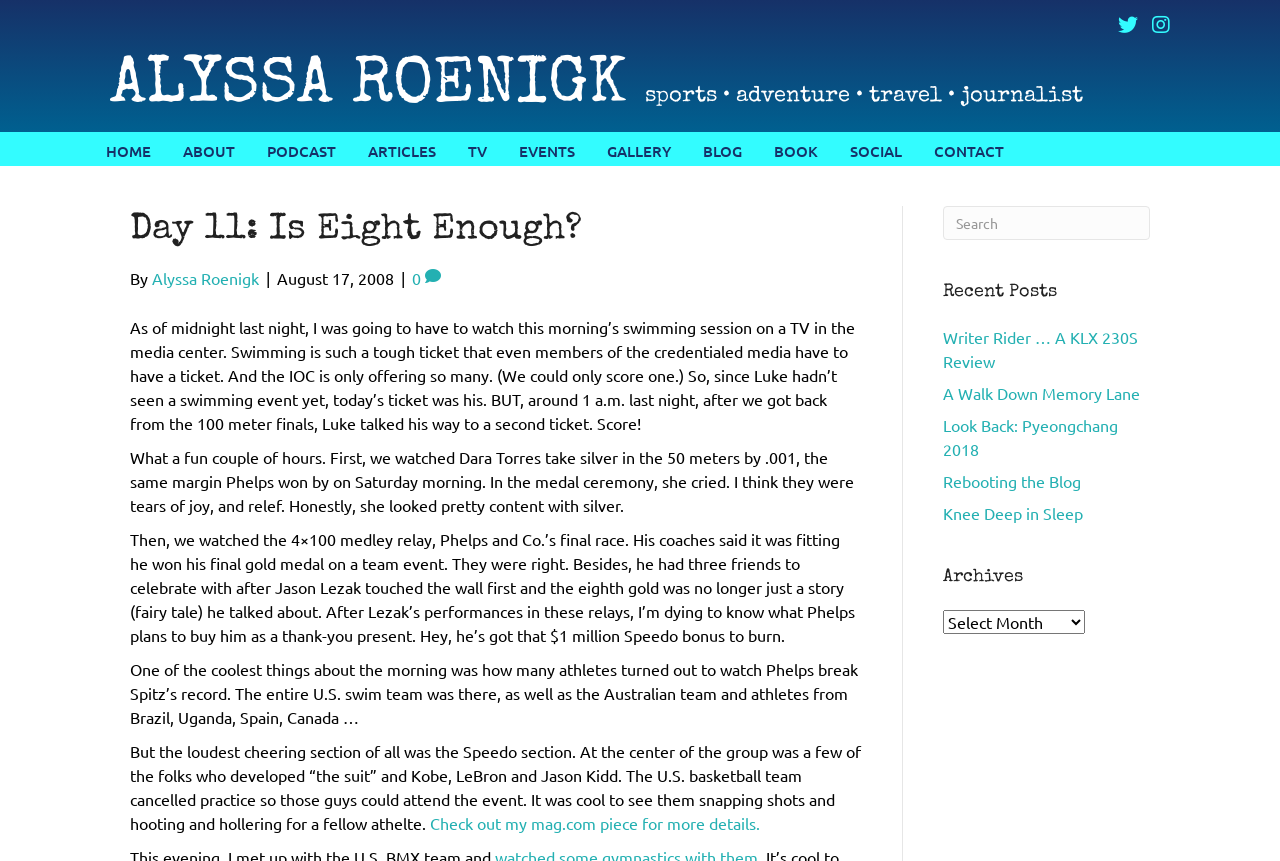Find and specify the bounding box coordinates that correspond to the clickable region for the instruction: "Click on the 'HOME' link".

[0.07, 0.158, 0.13, 0.193]